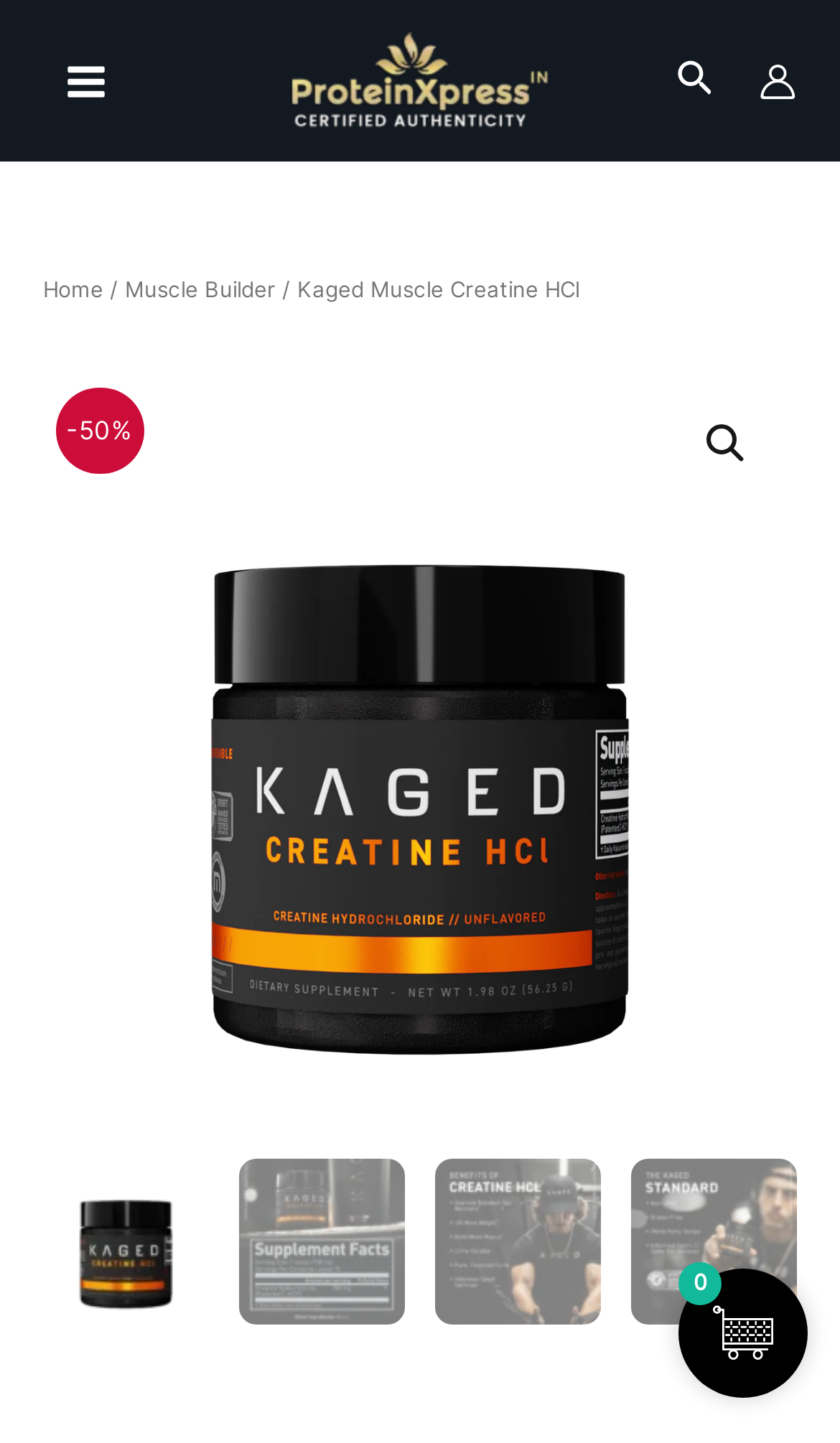Can you pinpoint the bounding box coordinates for the clickable element required for this instruction: "Go to the home page"? The coordinates should be four float numbers between 0 and 1, i.e., [left, top, right, bottom].

[0.051, 0.191, 0.123, 0.209]